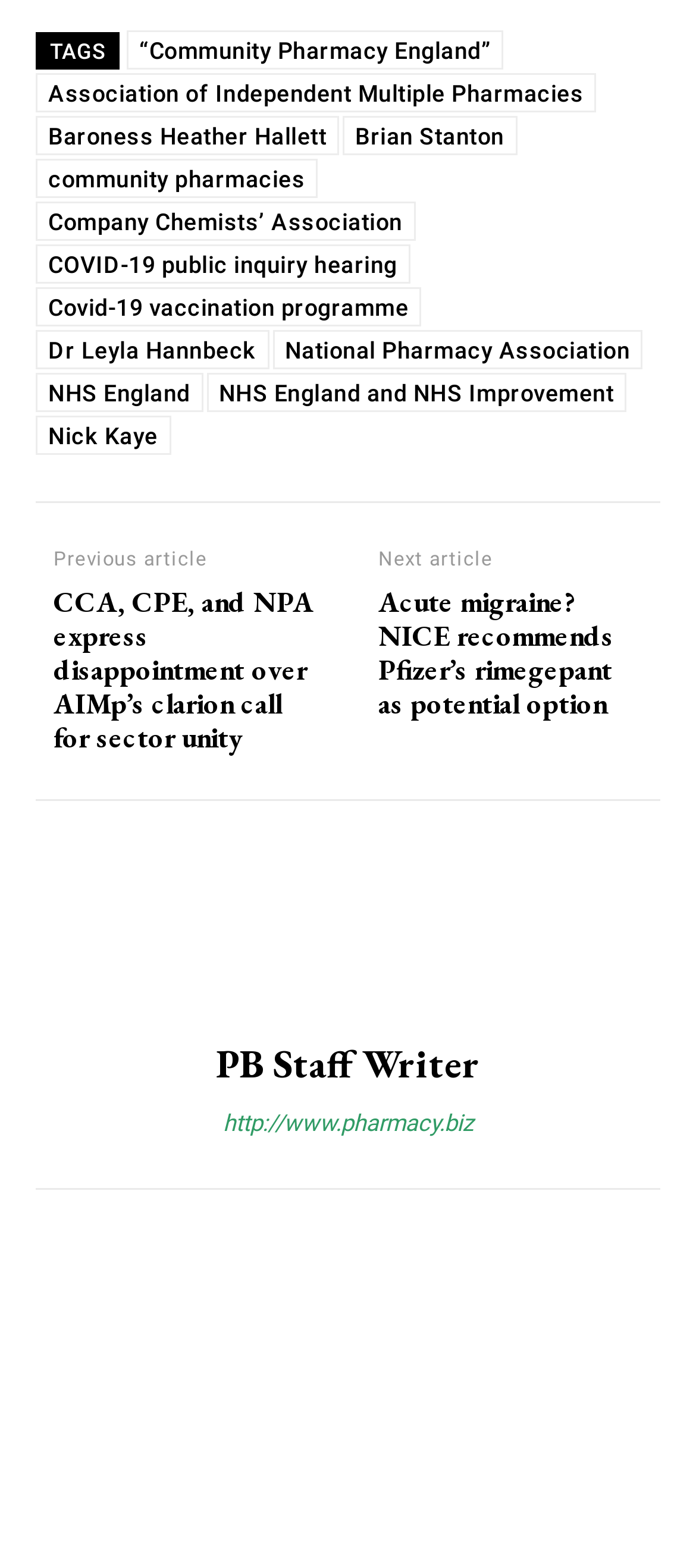Please specify the bounding box coordinates for the clickable region that will help you carry out the instruction: "Check the article about Acute migraine? NICE recommends Pfizer’s rimegepant as potential option".

[0.544, 0.373, 0.923, 0.46]